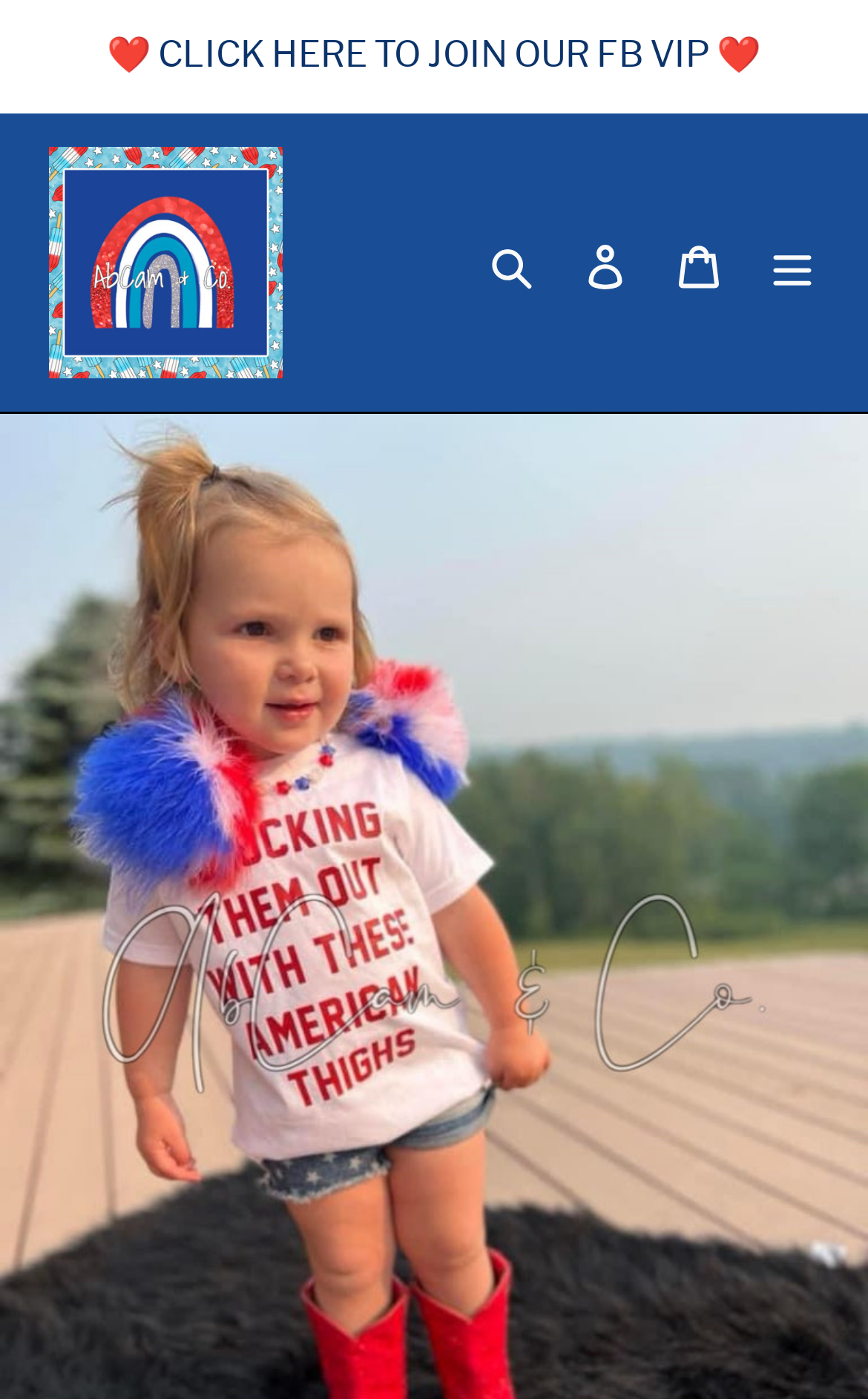How many social media links are there?
Please provide a comprehensive answer based on the details in the screenshot.

There is one social media link, which is the '❤️ CLICK HERE TO JOIN OUR FB VIP ❤️' link. This link is likely used to direct users to the website's Facebook page.